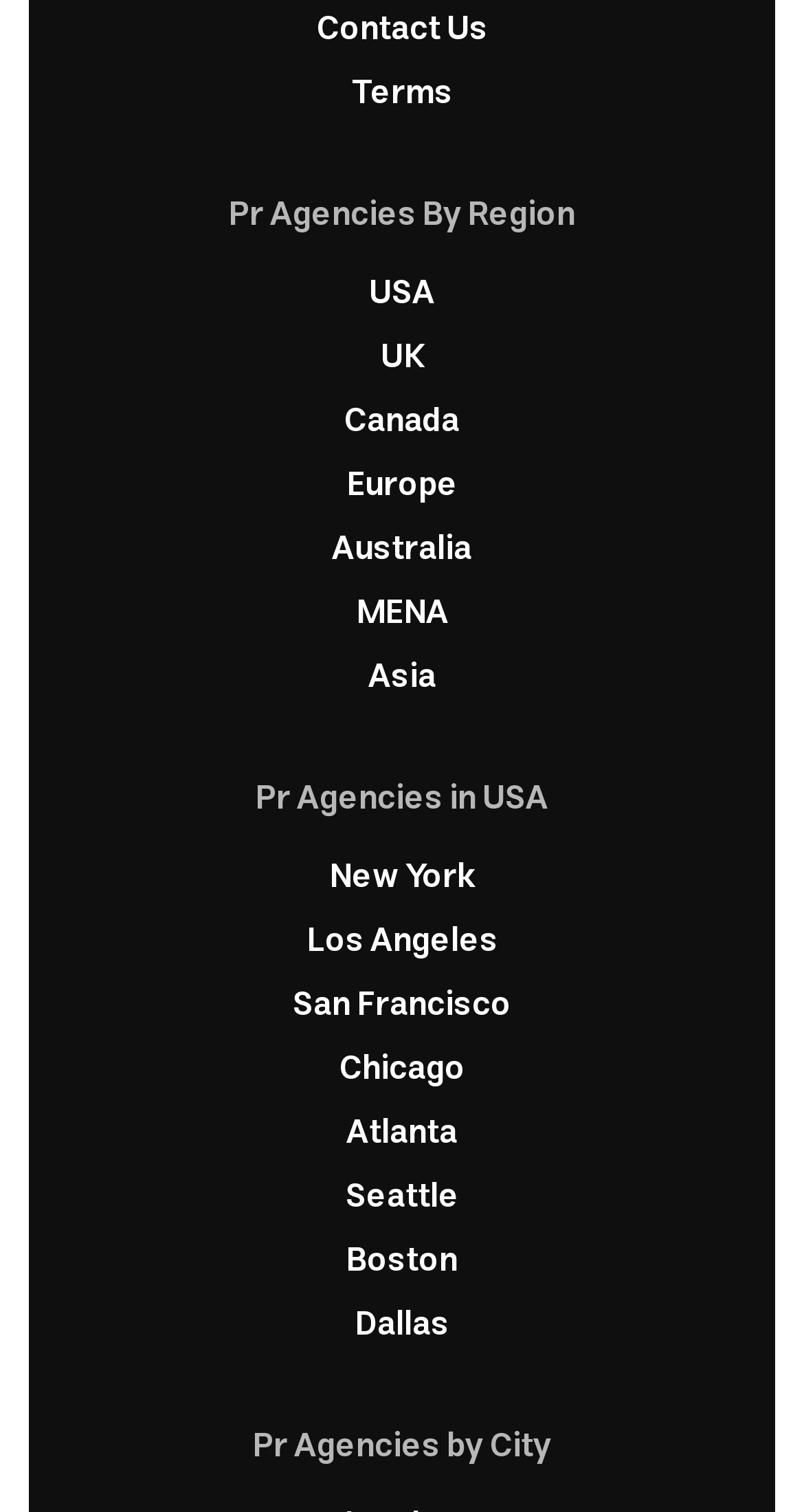How many cities are listed under USA?
Provide an in-depth and detailed answer to the question.

I counted the number of links under the 'Pr Agencies in USA' heading, which are New York, Los Angeles, San Francisco, Chicago, Atlanta, Seattle, Boston, and Dallas, totaling 8 cities.